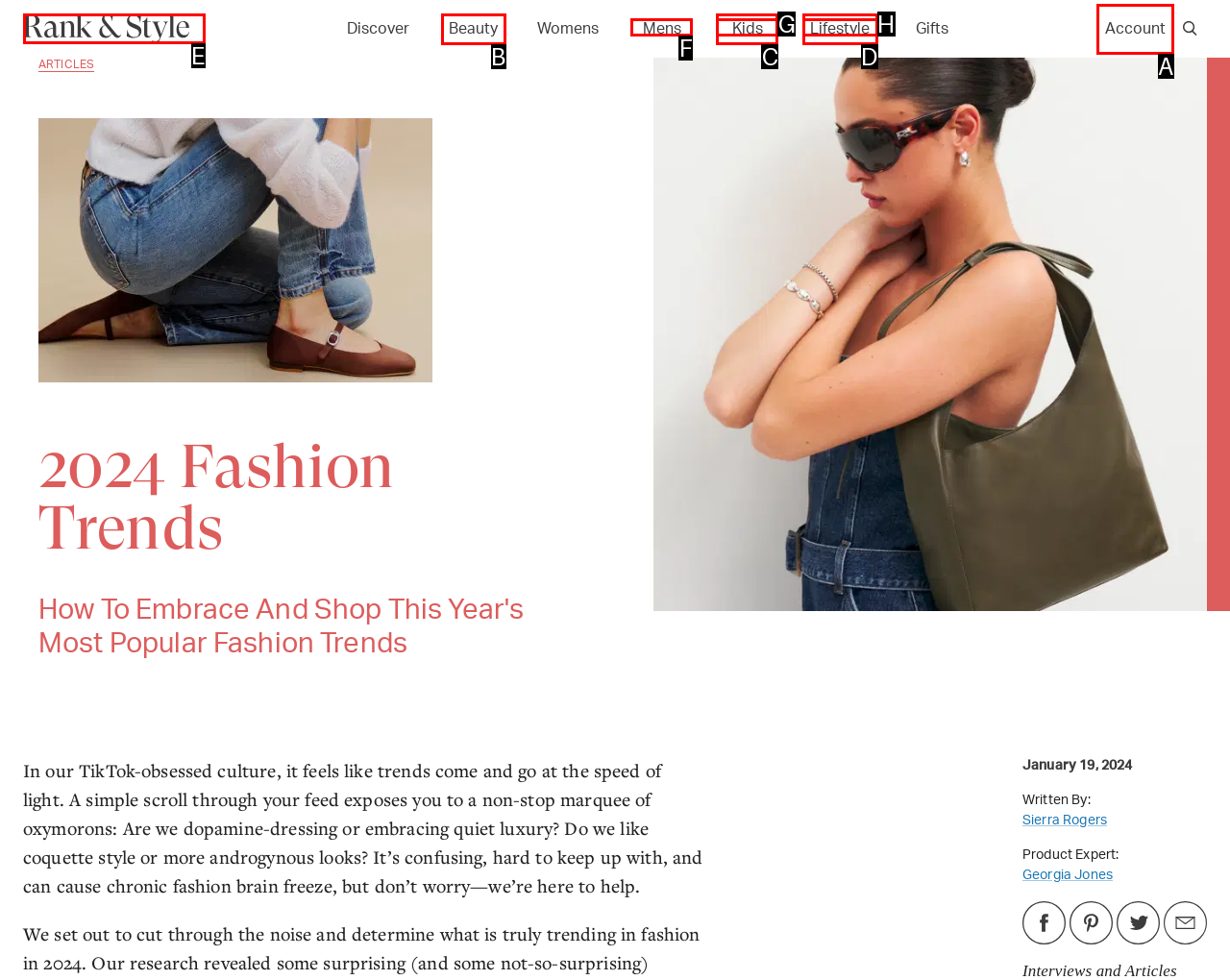Identify the appropriate choice to fulfill this task: Visit the 'HOME' page
Respond with the letter corresponding to the correct option.

None